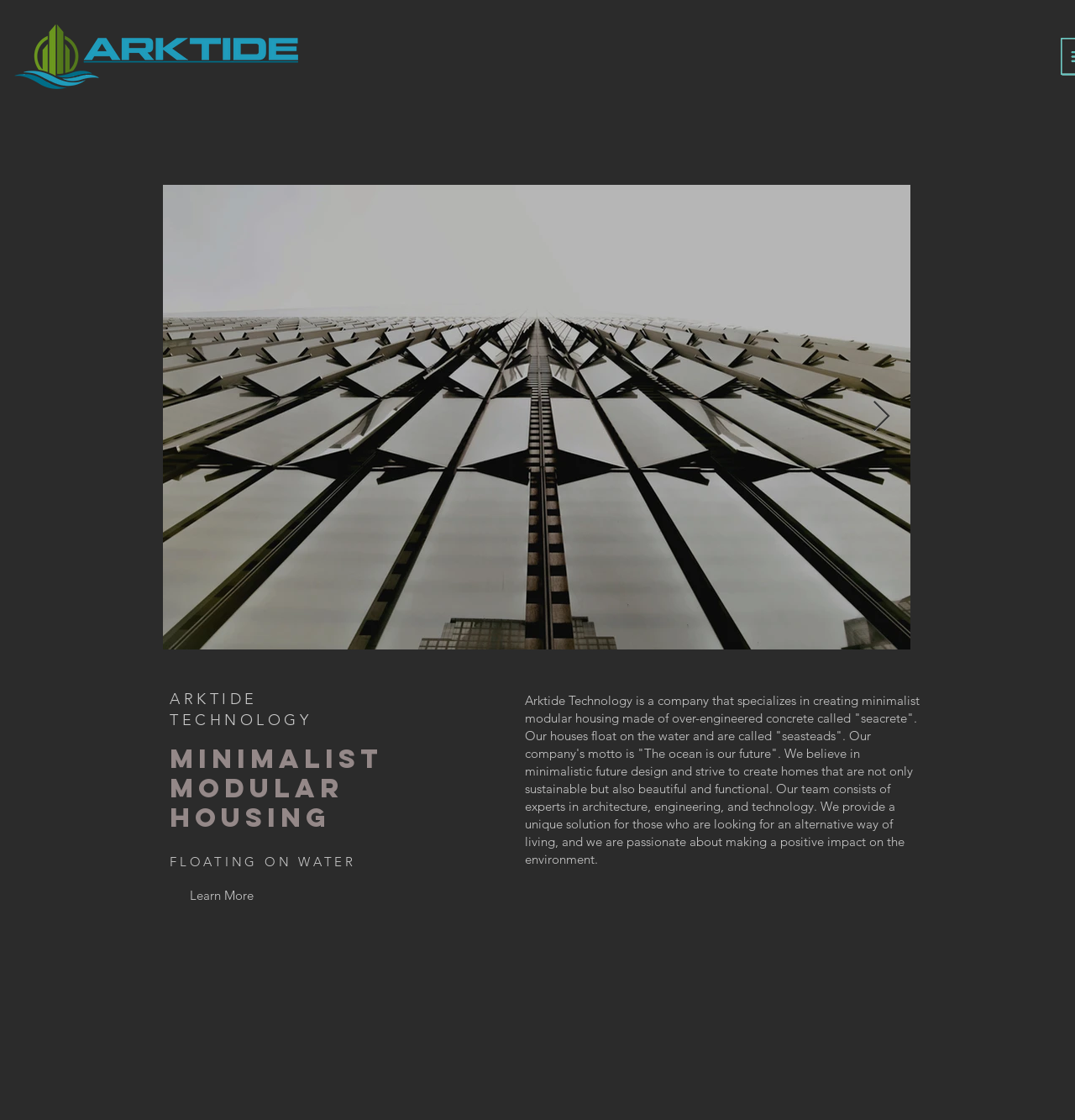Determine the main text heading of the webpage and provide its content.

MINIMALIST MODULAR HOUSING